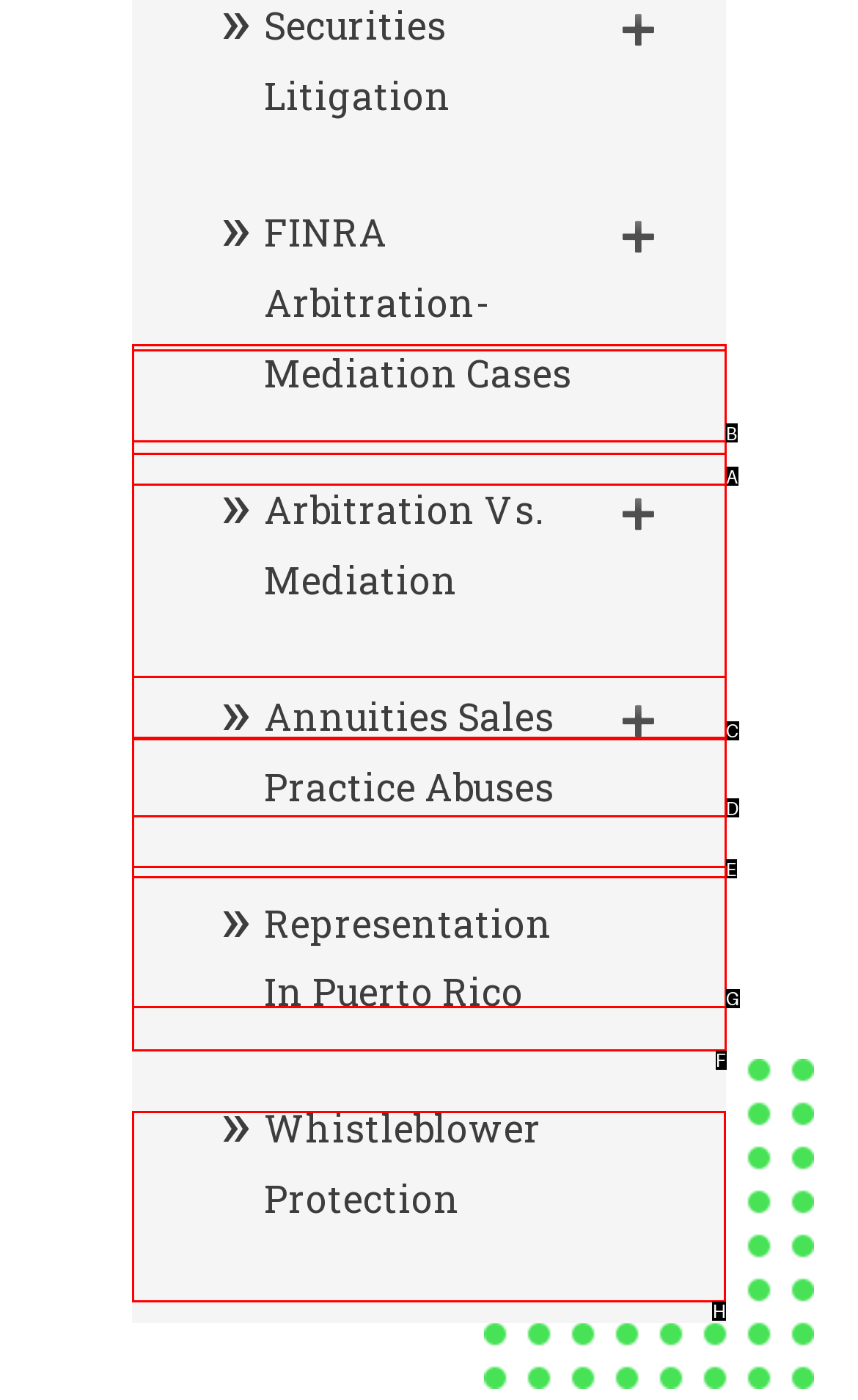Point out the option that needs to be clicked to fulfill the following instruction: Explore FINRA Broker Negligence
Answer with the letter of the appropriate choice from the listed options.

H